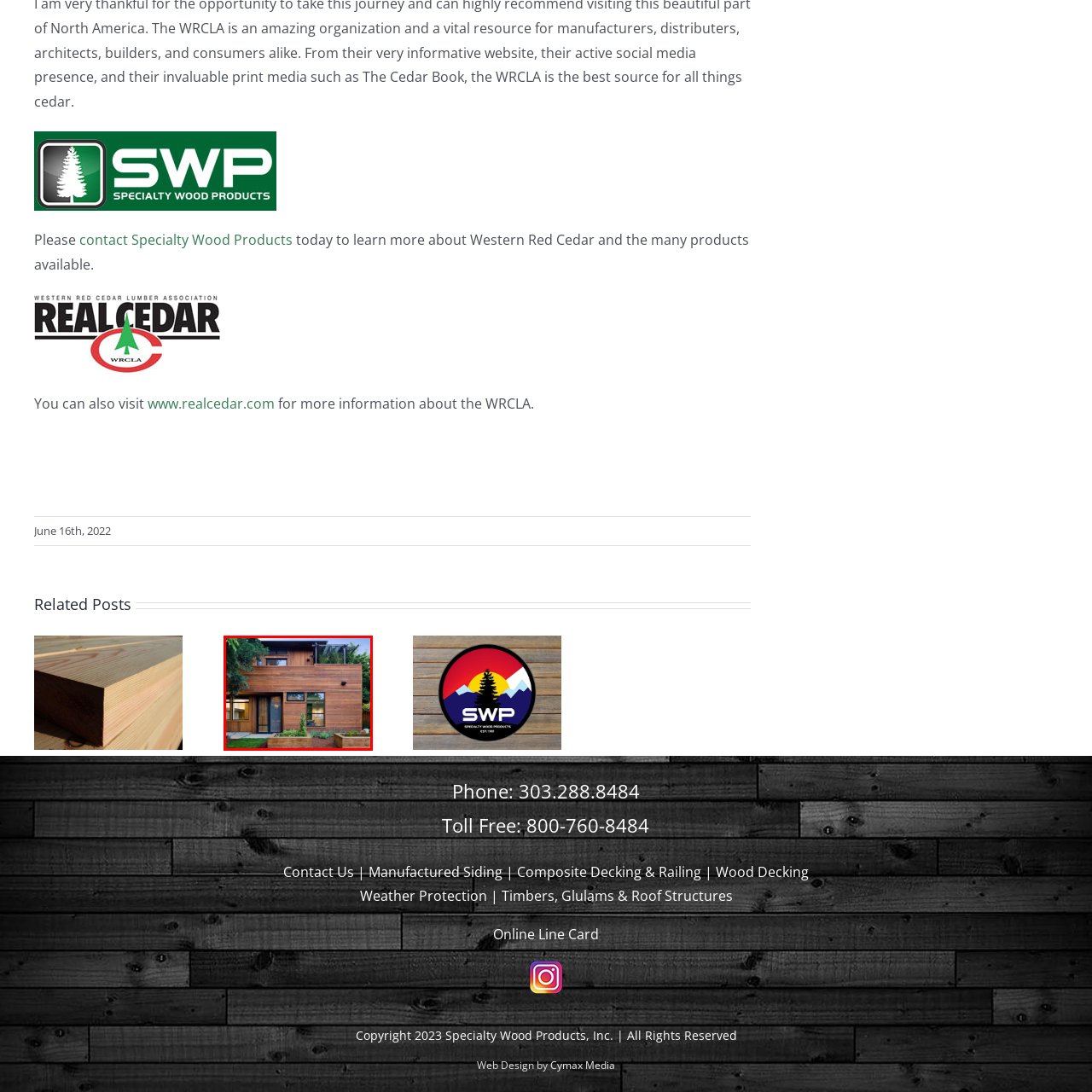Look at the image within the red outlined box, What style is the architectural design? Provide a one-word or brief phrase answer.

Contemporary